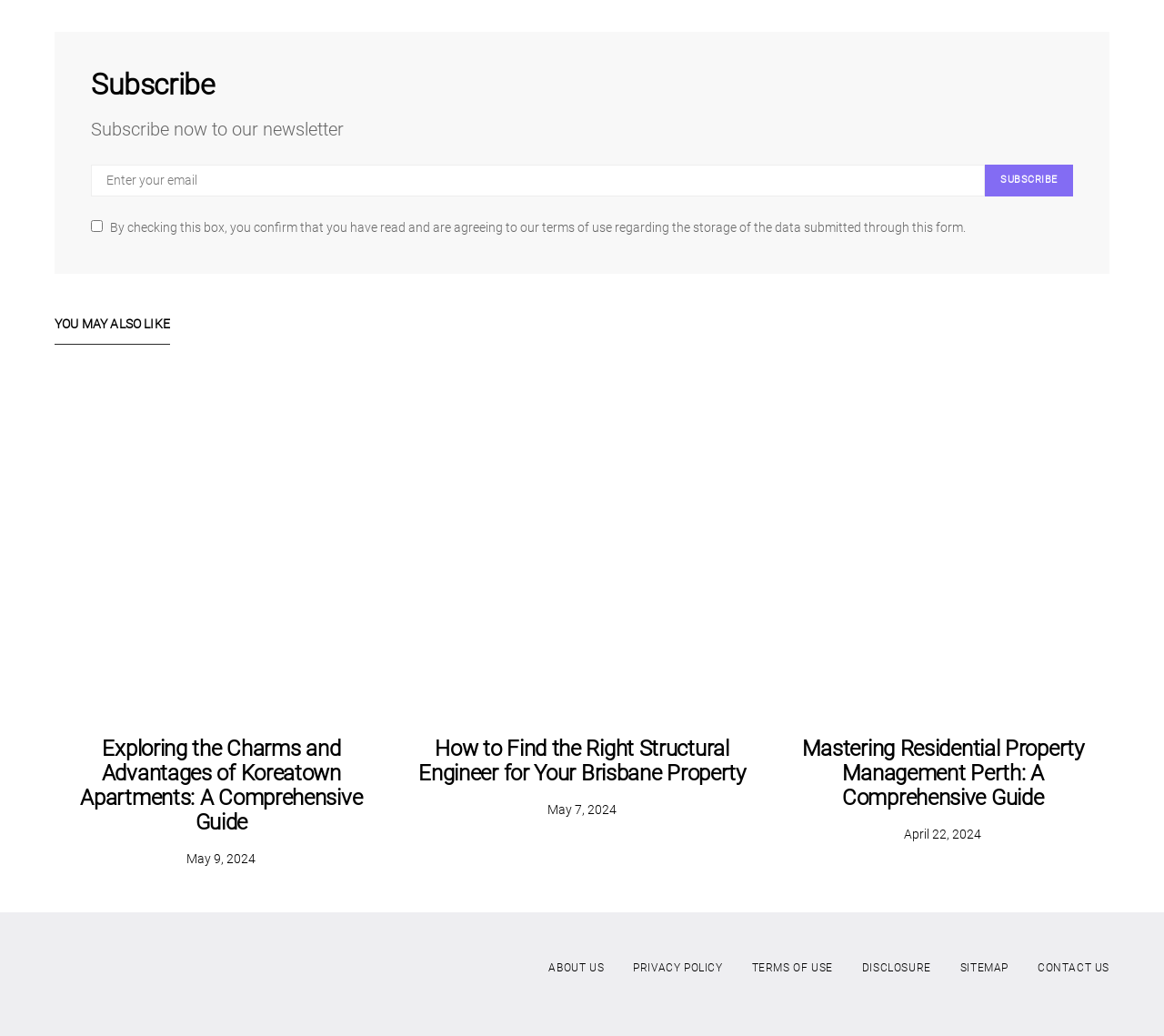Show the bounding box coordinates for the HTML element described as: "Bird's-eye view".

None